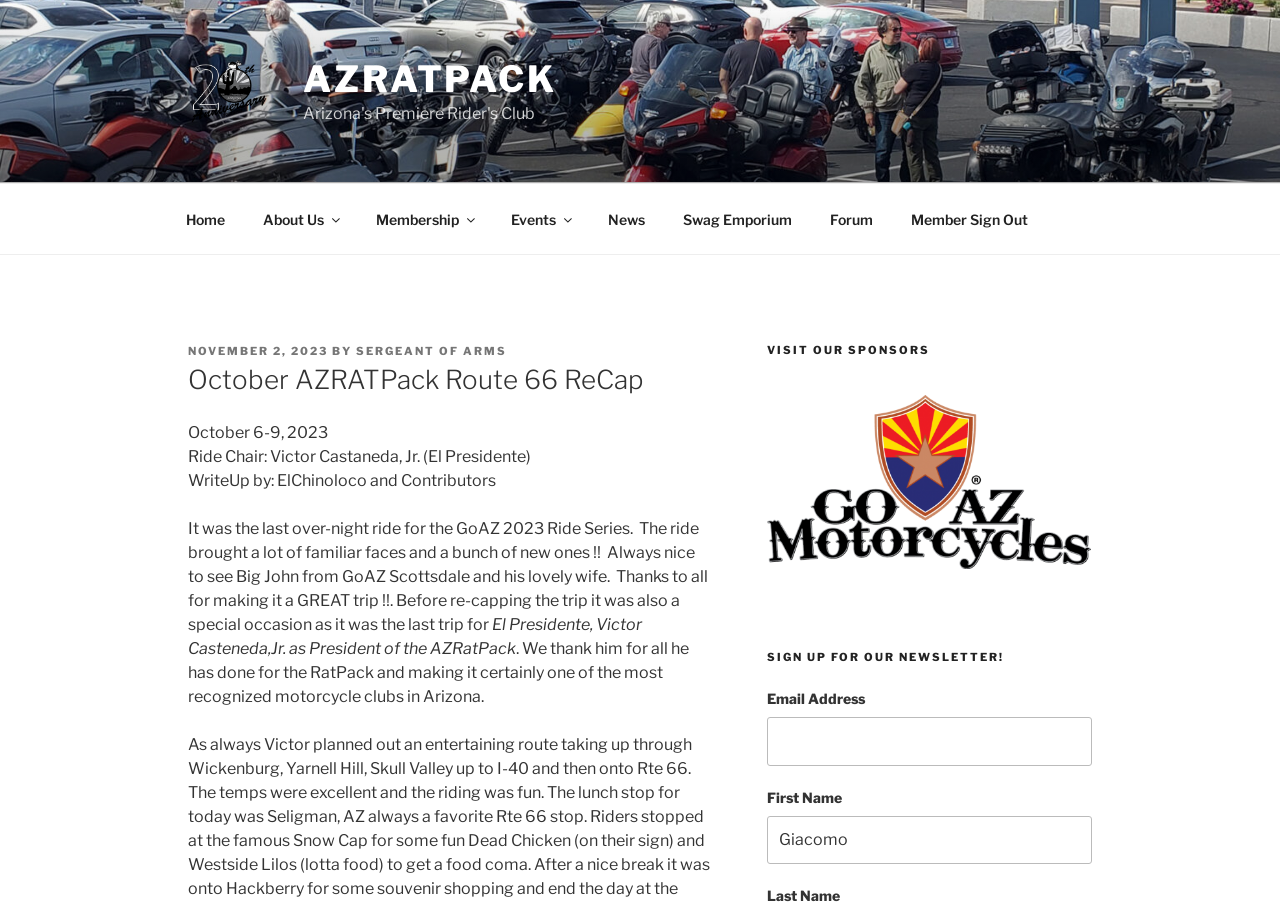Respond with a single word or phrase to the following question: Who is the Ride Chair for the October 6-9, 2023 ride?

Victor Castaneda, Jr.